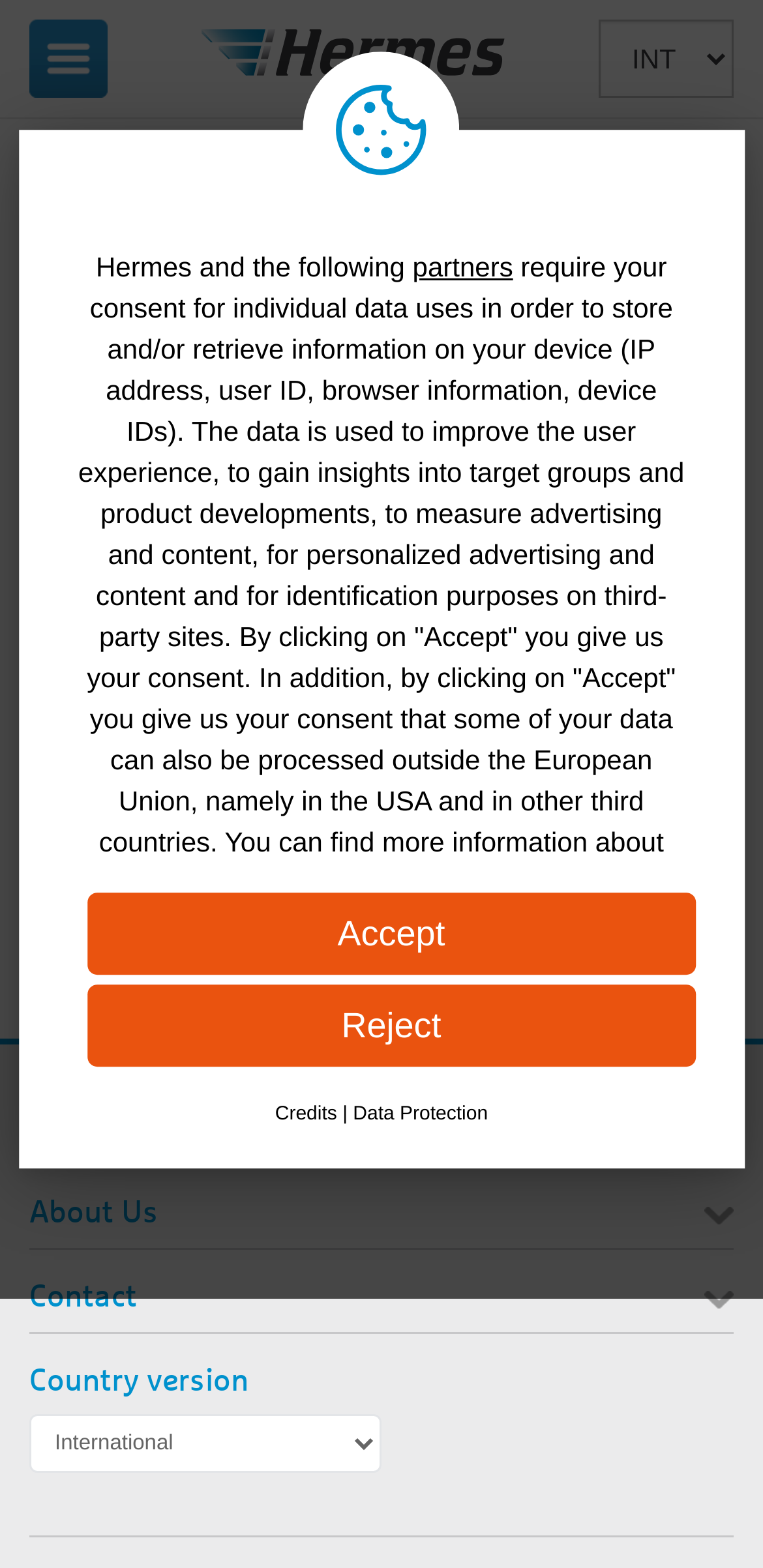Pinpoint the bounding box coordinates of the clickable element needed to complete the instruction: "Learn more about Global E-Commerce". The coordinates should be provided as four float numbers between 0 and 1: [left, top, right, bottom].

[0.321, 0.312, 0.949, 0.335]